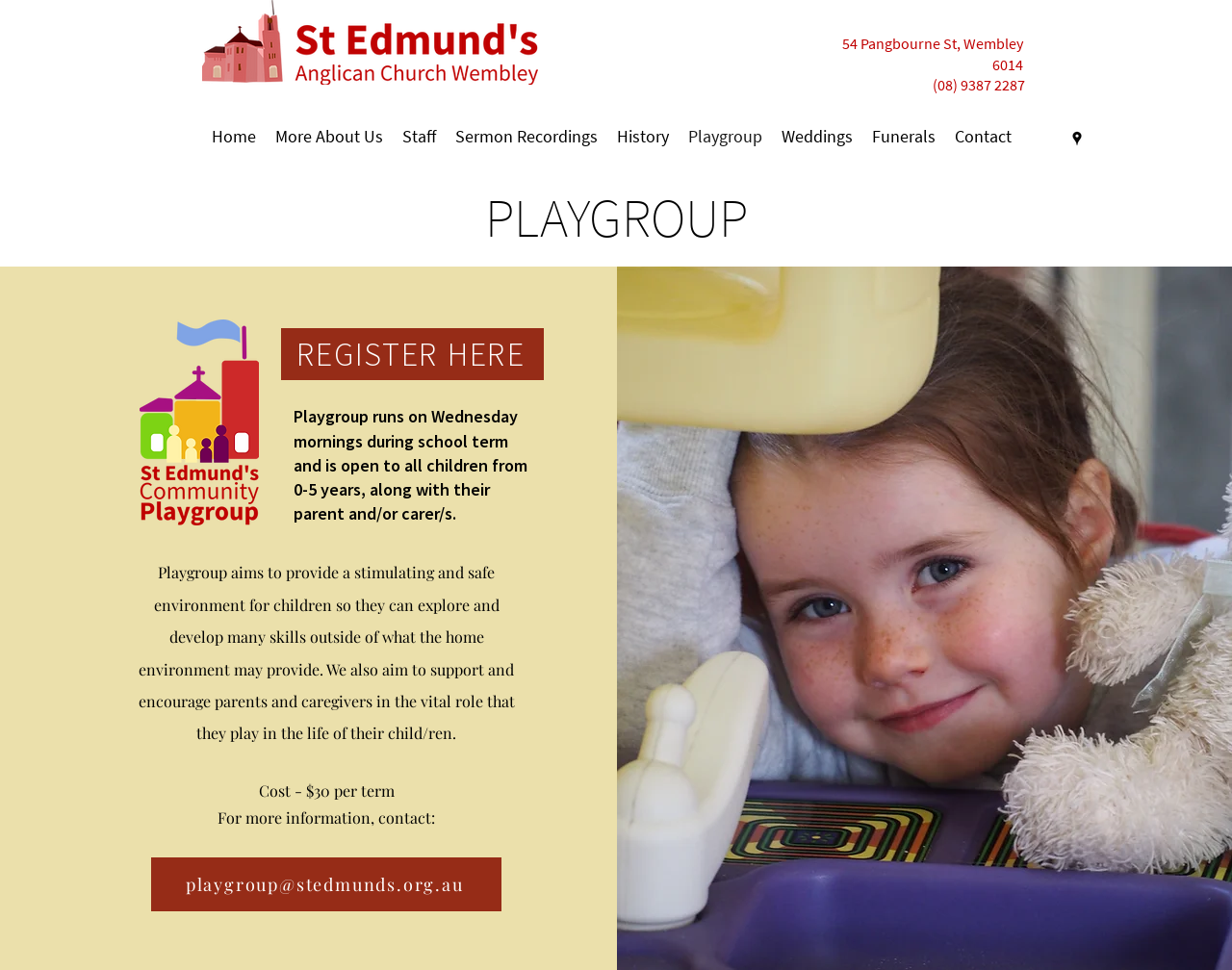Provide your answer to the question using just one word or phrase: What is the purpose of the playgroup?

Provide a stimulating and safe environment